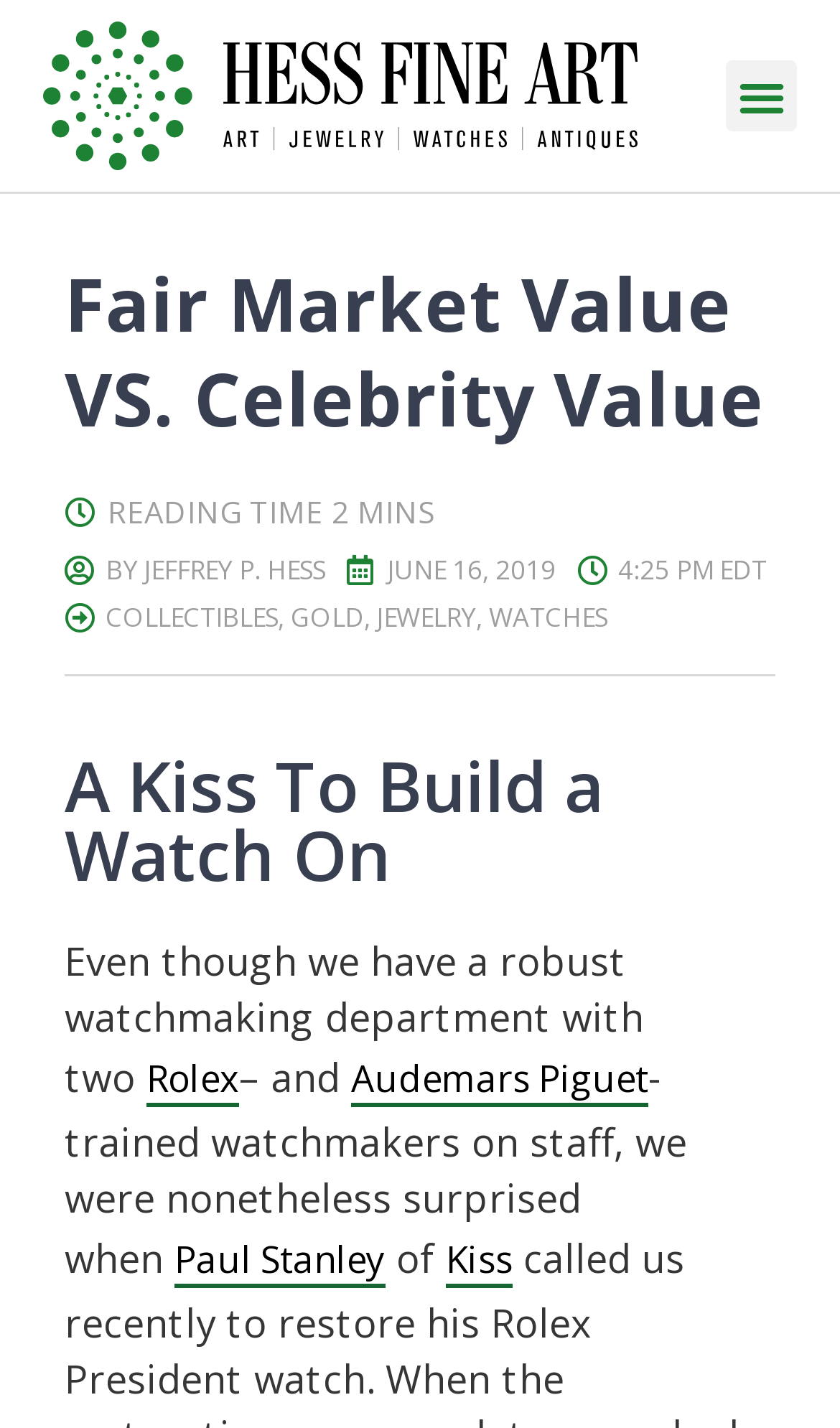Please identify the bounding box coordinates of the element I need to click to follow this instruction: "Learn more about Audemars Piguet".

[0.418, 0.738, 0.772, 0.776]